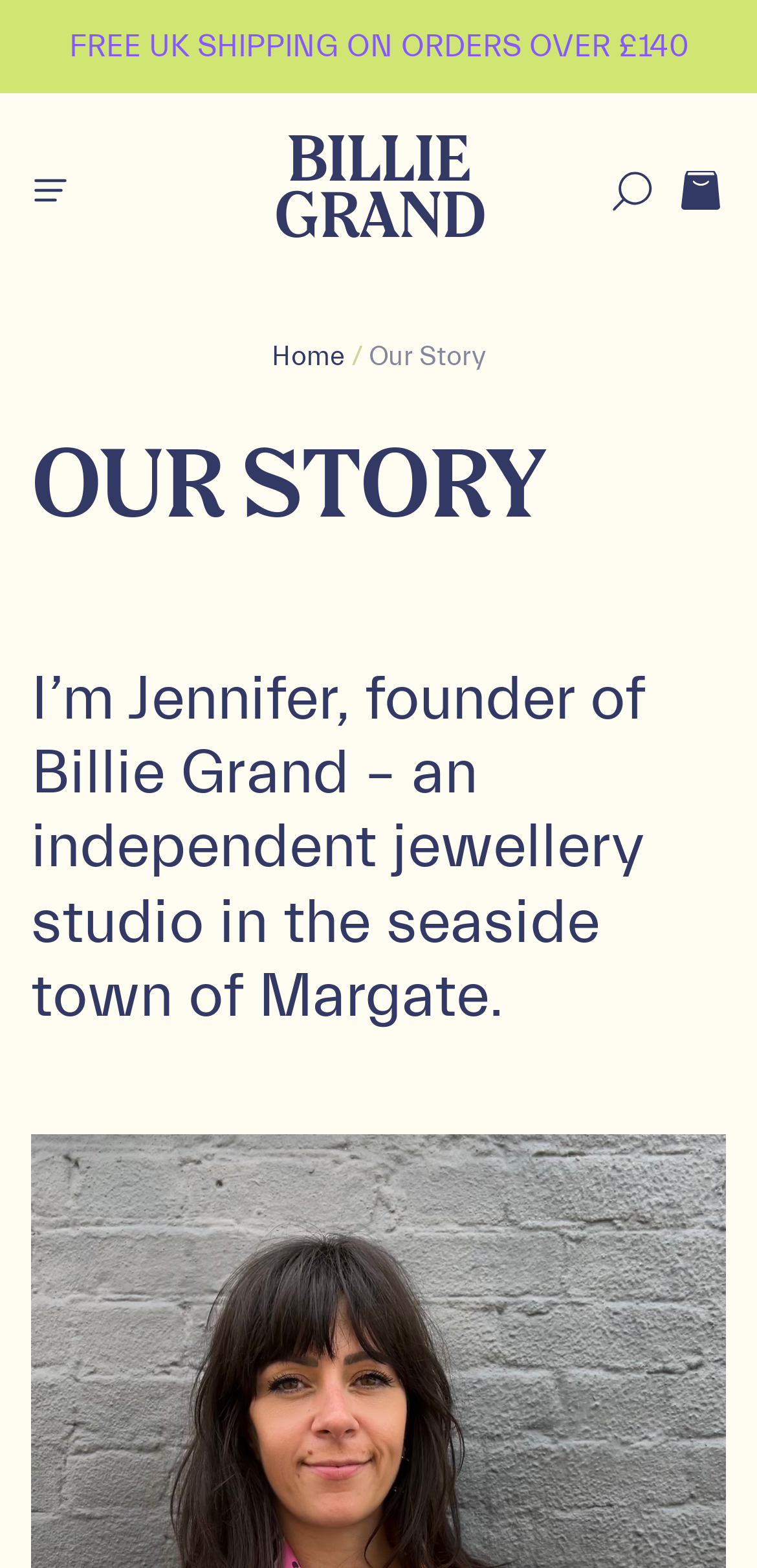Offer a detailed explanation of the webpage layout and contents.

The webpage is about Billie Grand, an independent jewelry studio in Margate. At the top of the page, there is a notification about free UK shipping on orders over £140. Next to it, there is a small button with an icon. Below this section, there is a layout table that takes up about half of the page's width, containing a link to the Billie Grand homepage.

On the top right corner, there are three links: a search link with a magnifying glass icon, a cart link with a shopping bag icon, and a link to the homepage. 

The main content of the page starts with a large heading that says "OUR STORY" in uppercase letters. Below this heading, there is a paragraph that introduces Jennifer, the founder of Billie Grand, and describes the studio as an independent jewelry studio in Margate.